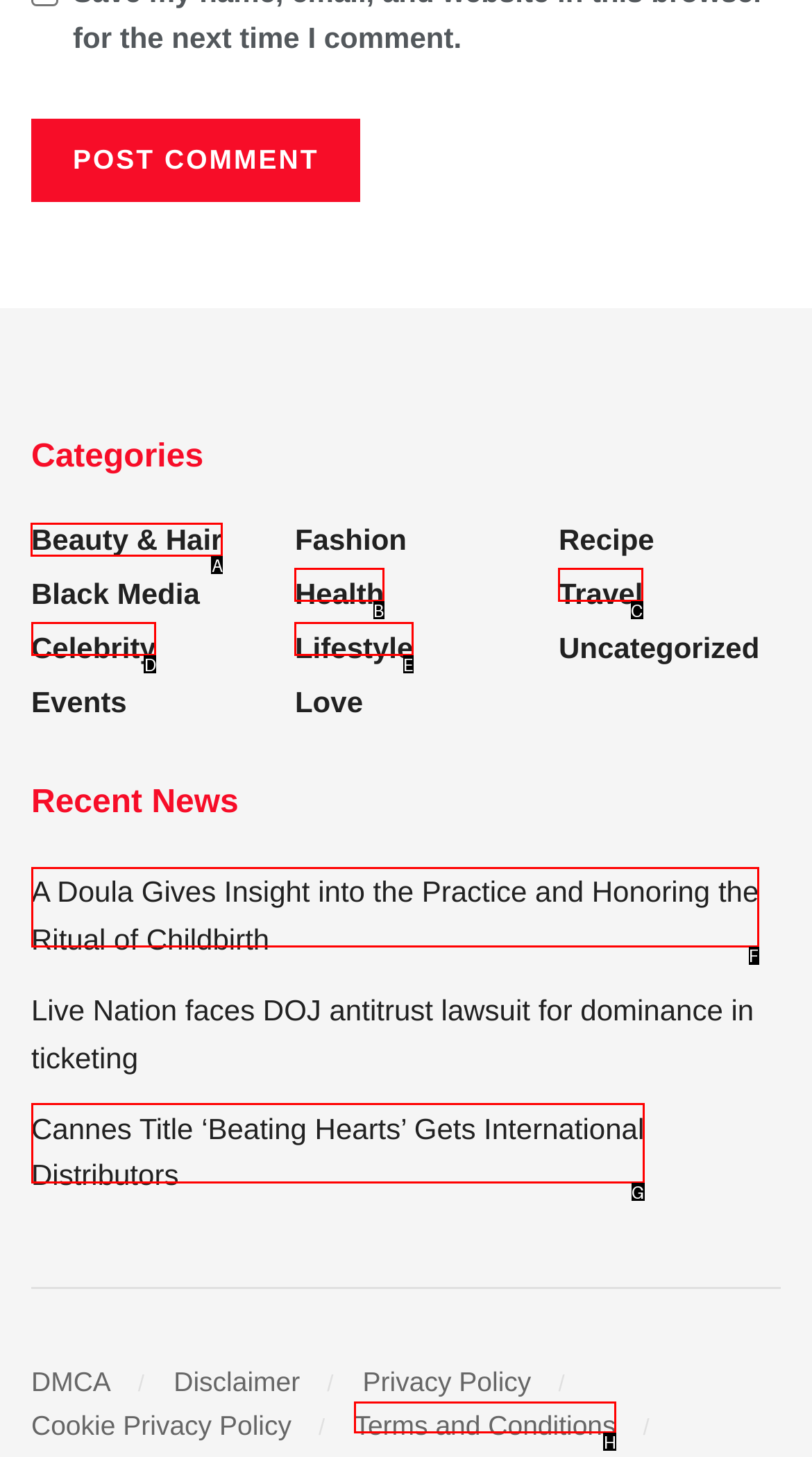Tell me which letter corresponds to the UI element that will allow you to view Beauty & Hair category. Answer with the letter directly.

A